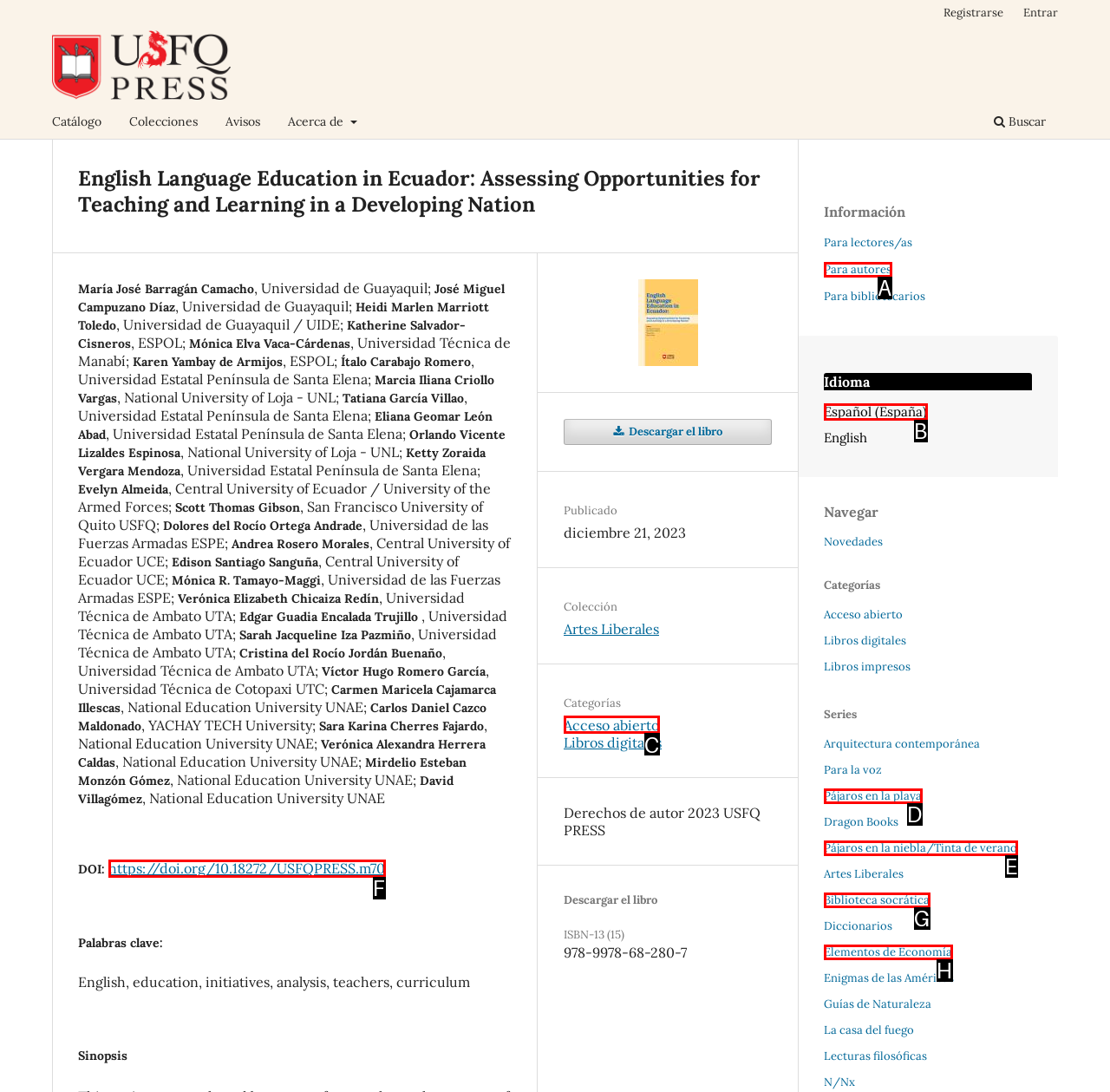Based on the description: https://doi.org/10.18272/USFQPRESS.m70, select the HTML element that fits best. Provide the letter of the matching option.

F